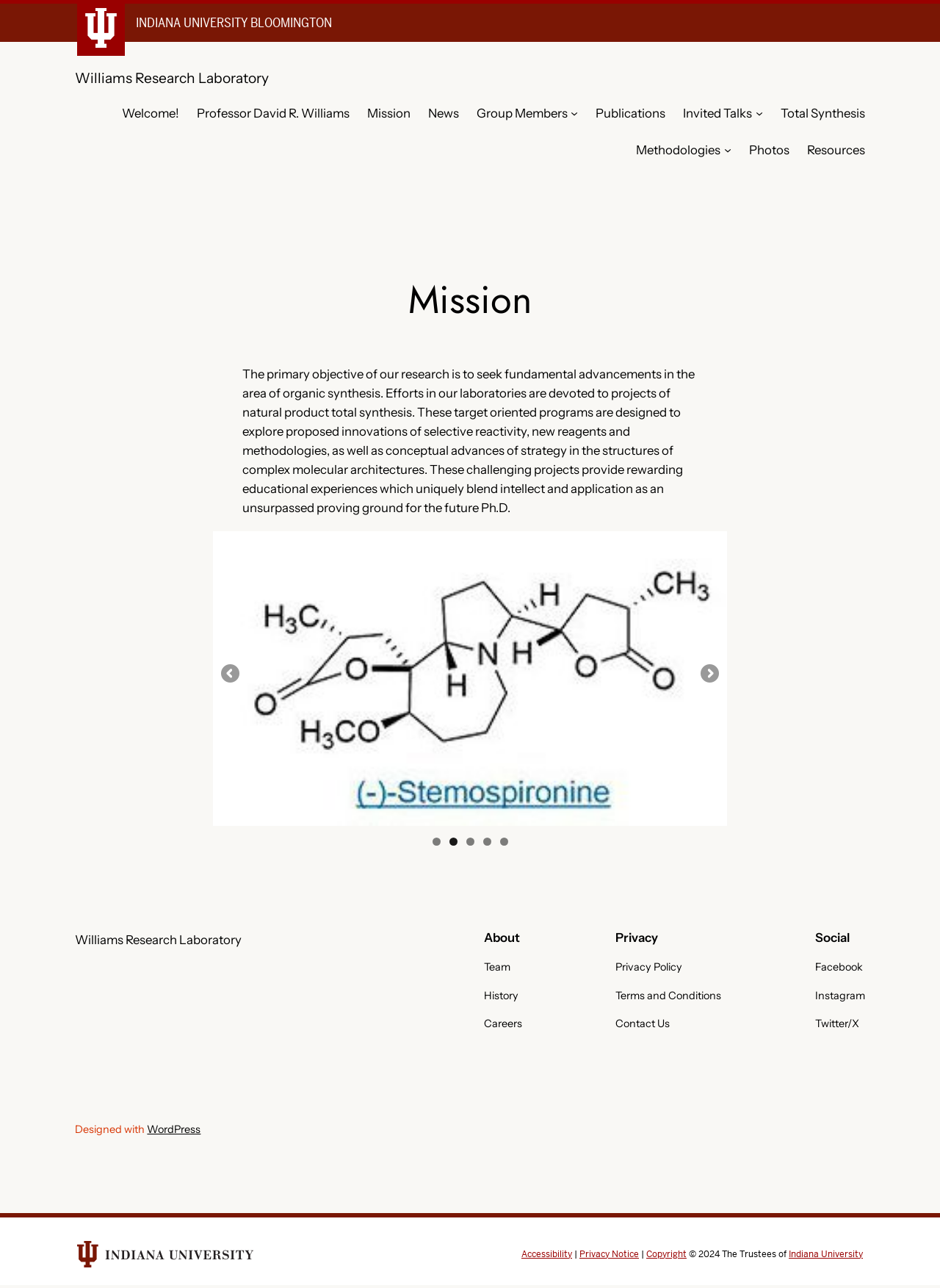Give a one-word or short phrase answer to this question: 
What is the primary objective of the research?

Fundamental advancements in organic synthesis